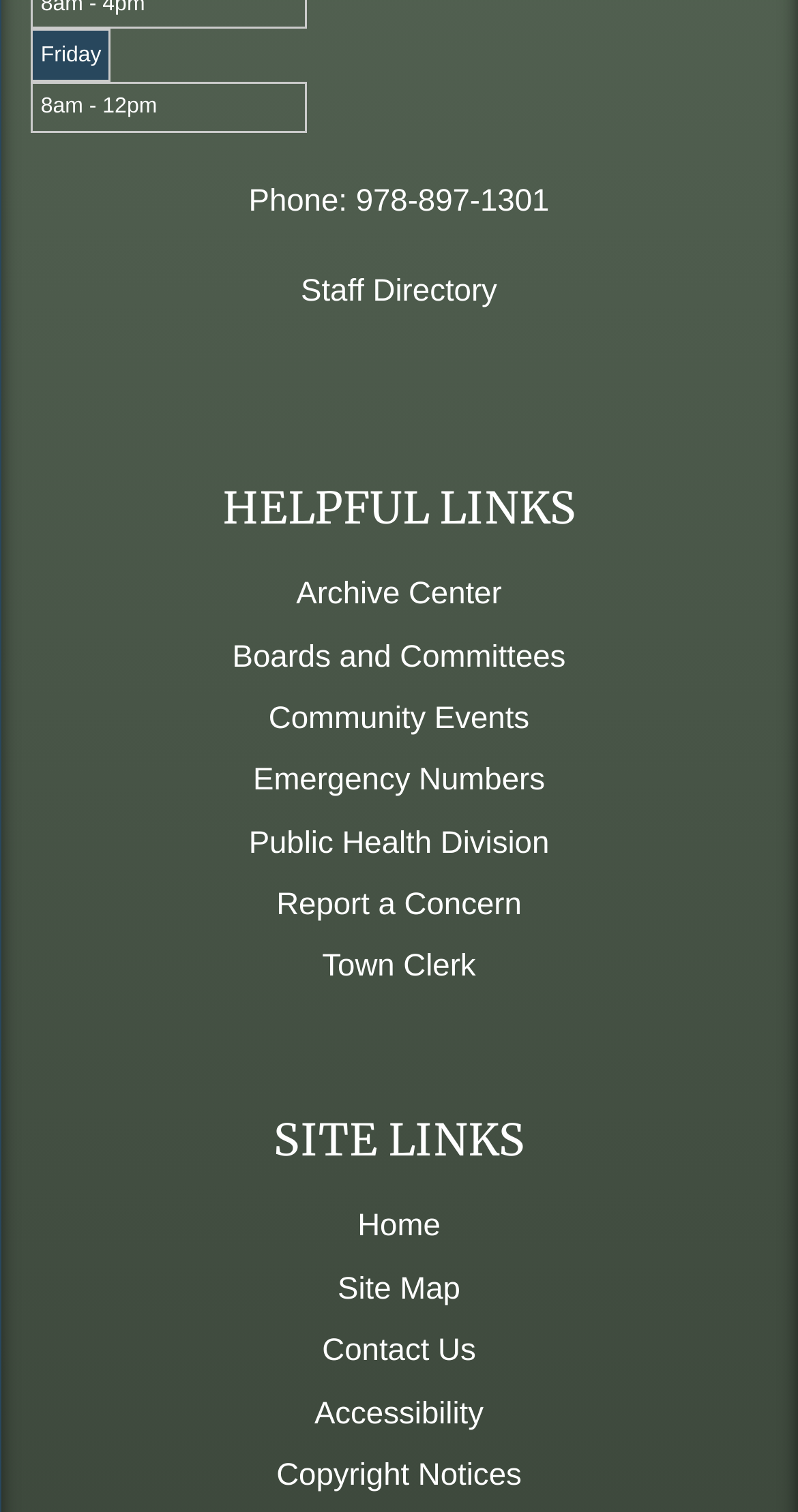Using the provided description Backback to news list, find the bounding box coordinates for the UI element. Provide the coordinates in (top-left x, top-left y, bottom-right x, bottom-right y) format, ensuring all values are between 0 and 1.

None